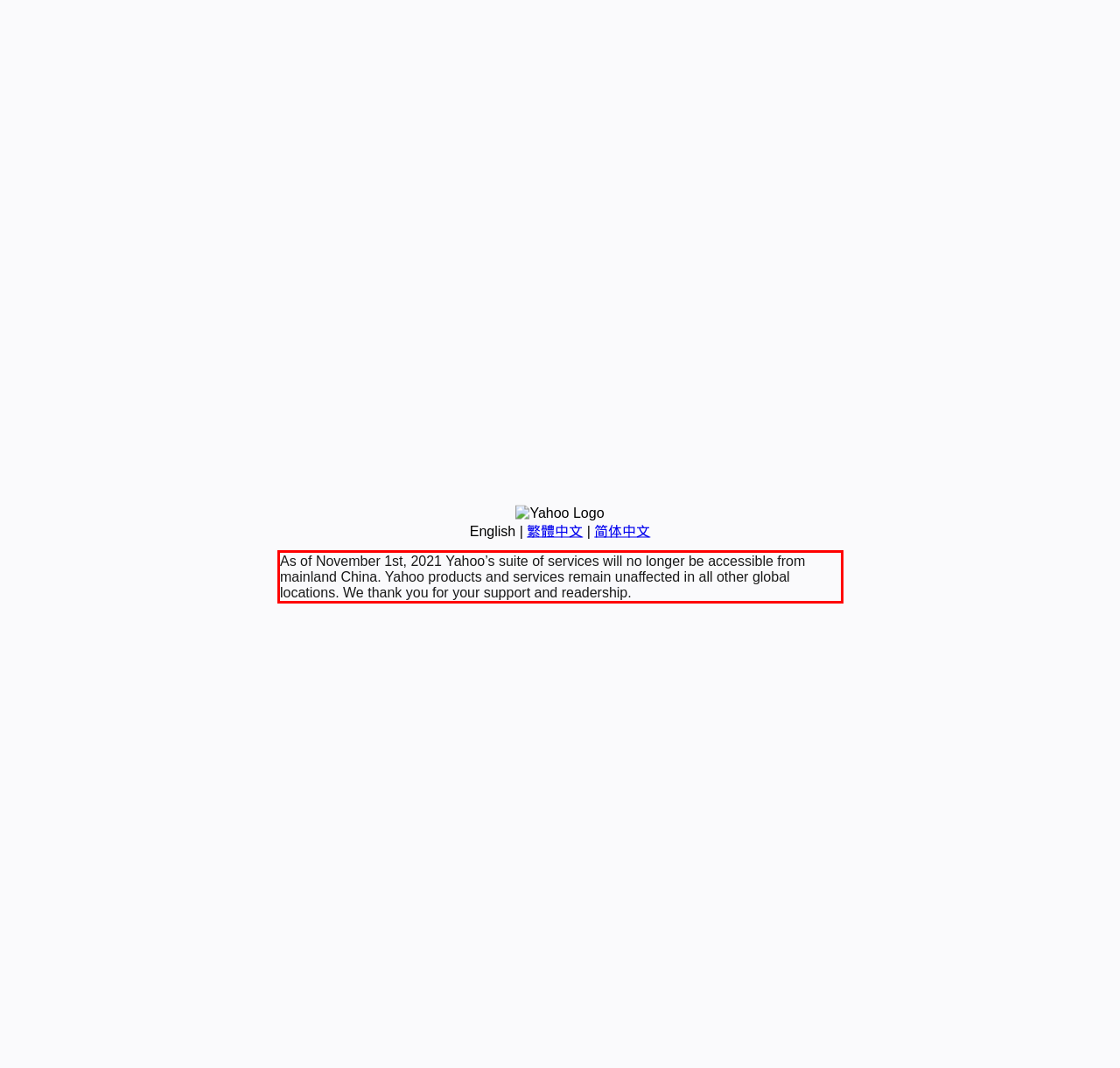Identify the text within the red bounding box on the webpage screenshot and generate the extracted text content.

As of November 1st, 2021 Yahoo’s suite of services will no longer be accessible from mainland China. Yahoo products and services remain unaffected in all other global locations. We thank you for your support and readership.